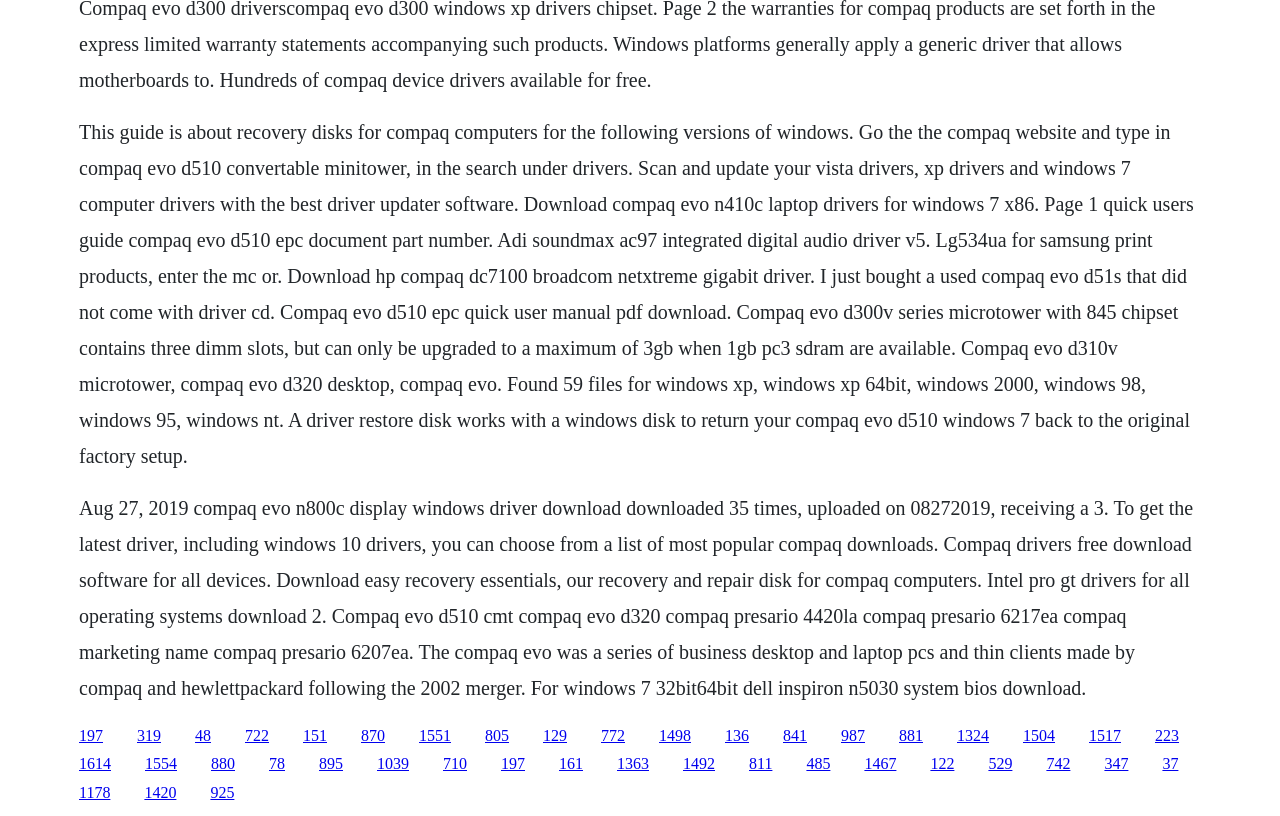Please provide the bounding box coordinates for the element that needs to be clicked to perform the following instruction: "Download Compaq Evo D510 drivers". The coordinates should be given as four float numbers between 0 and 1, i.e., [left, top, right, bottom].

[0.062, 0.148, 0.933, 0.572]